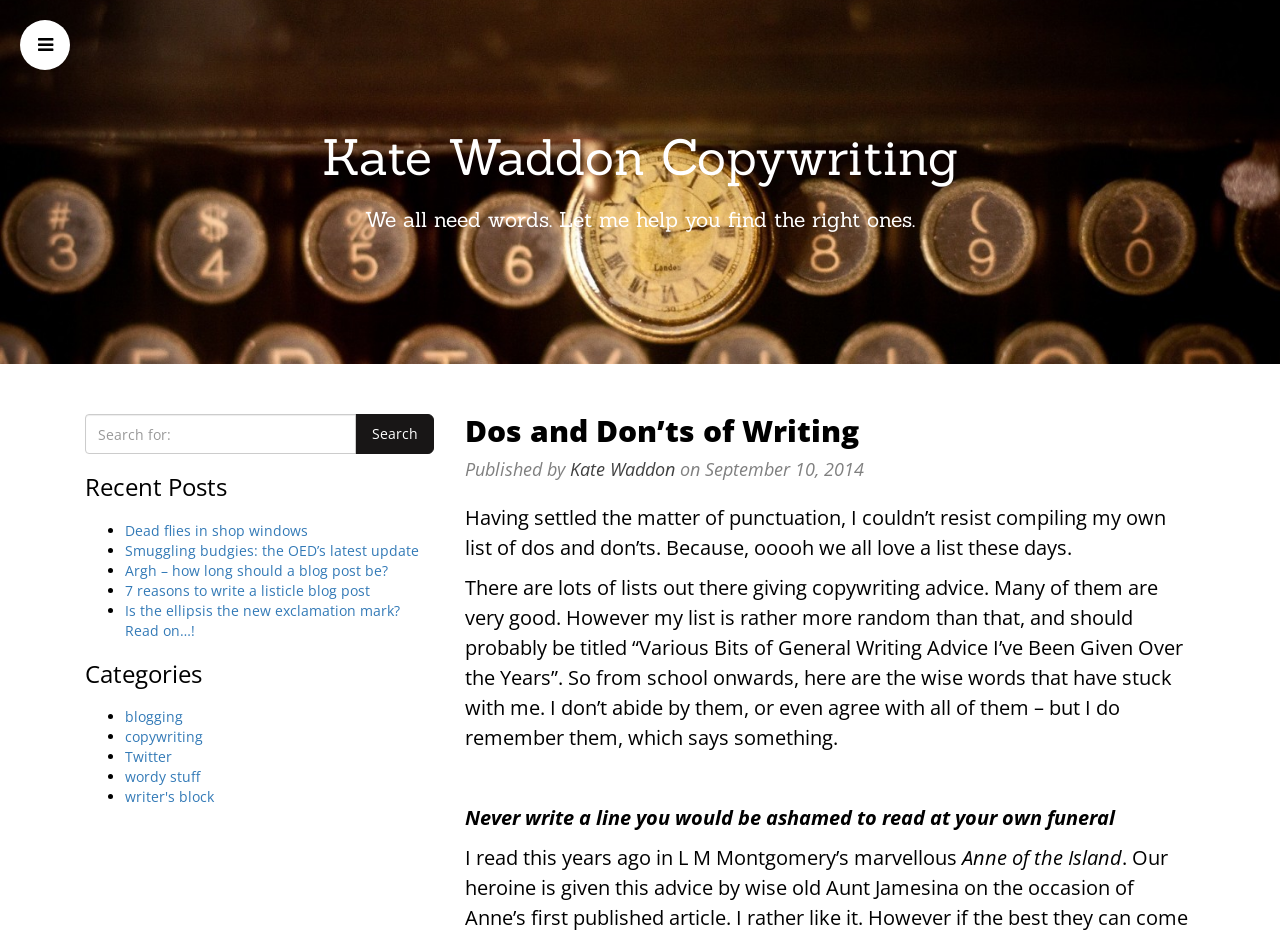Identify the bounding box coordinates for the region to click in order to carry out this instruction: "Visit Kate Waddon's homepage". Provide the coordinates using four float numbers between 0 and 1, formatted as [left, top, right, bottom].

[0.445, 0.489, 0.527, 0.514]